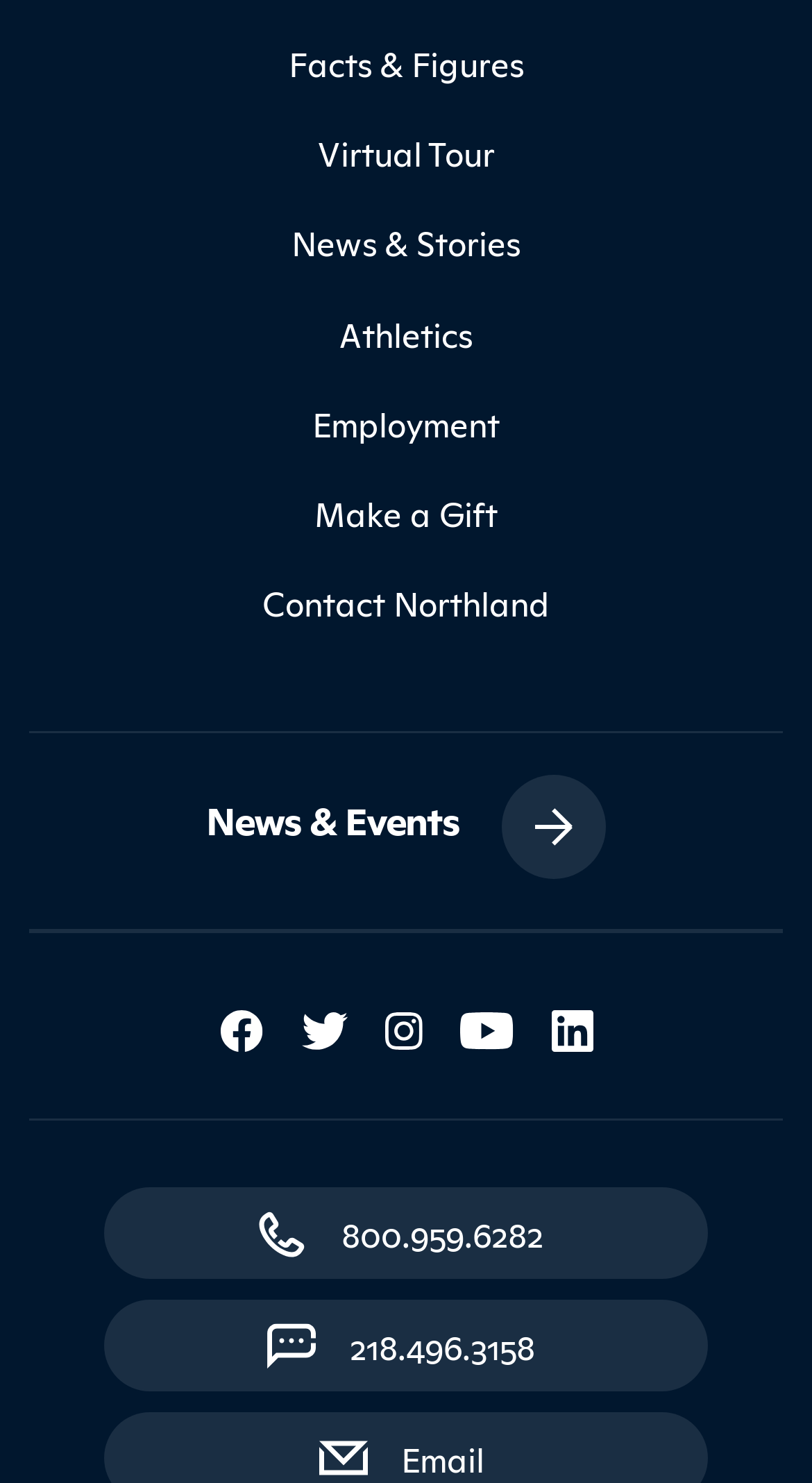Find the bounding box coordinates of the clickable area that will achieve the following instruction: "Visit Virtual Tour".

[0.036, 0.073, 0.964, 0.134]